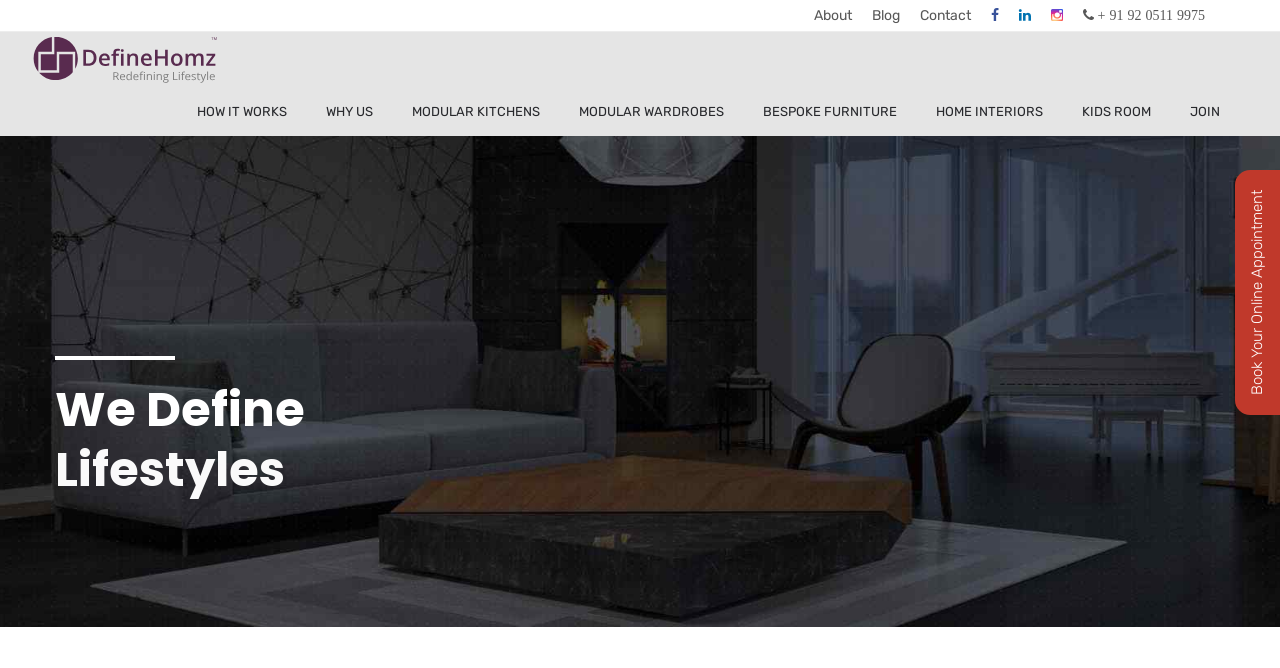Identify the coordinates of the bounding box for the element described below: "Book Your Online Appointment". Return the coordinates as four float numbers between 0 and 1: [left, top, right, bottom].

[0.965, 0.254, 1.0, 0.621]